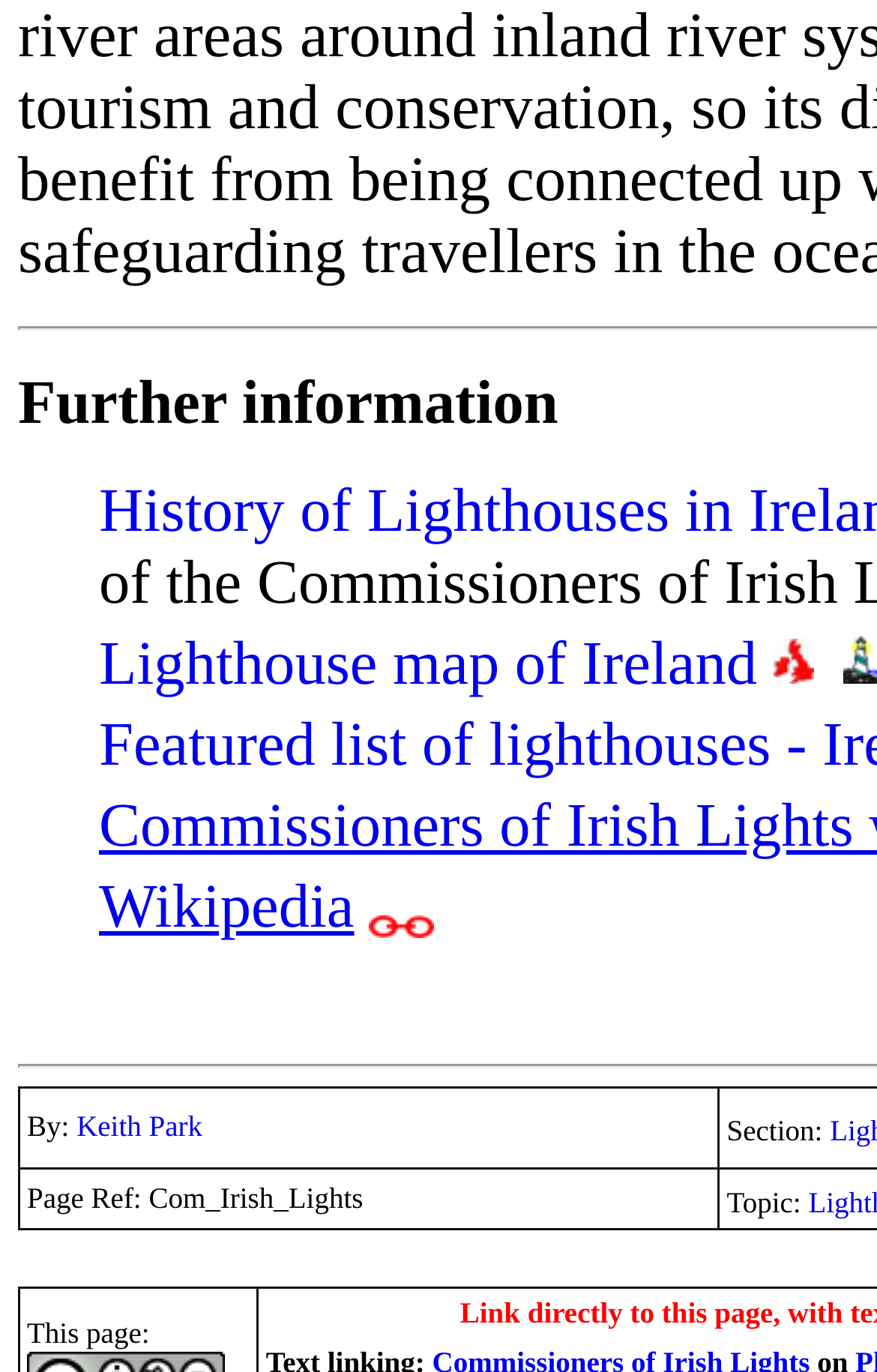Provide the bounding box coordinates for the UI element described in this sentence: "Keith Park". The coordinates should be four float values between 0 and 1, i.e., [left, top, right, bottom].

[0.087, 0.809, 0.231, 0.833]